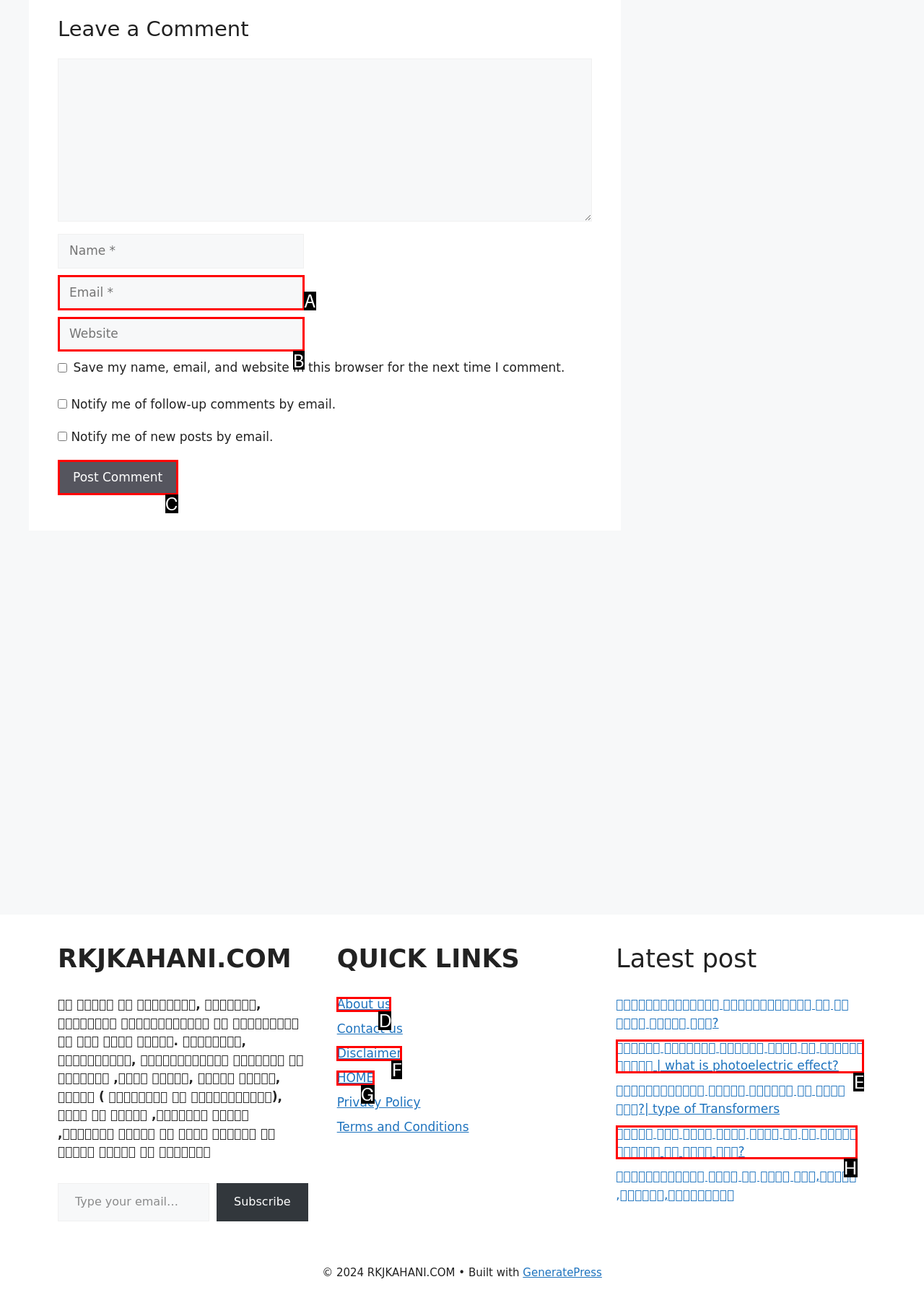Choose the letter that best represents the description: parent_node: Comment name="url" placeholder="Website". Answer with the letter of the selected choice directly.

B